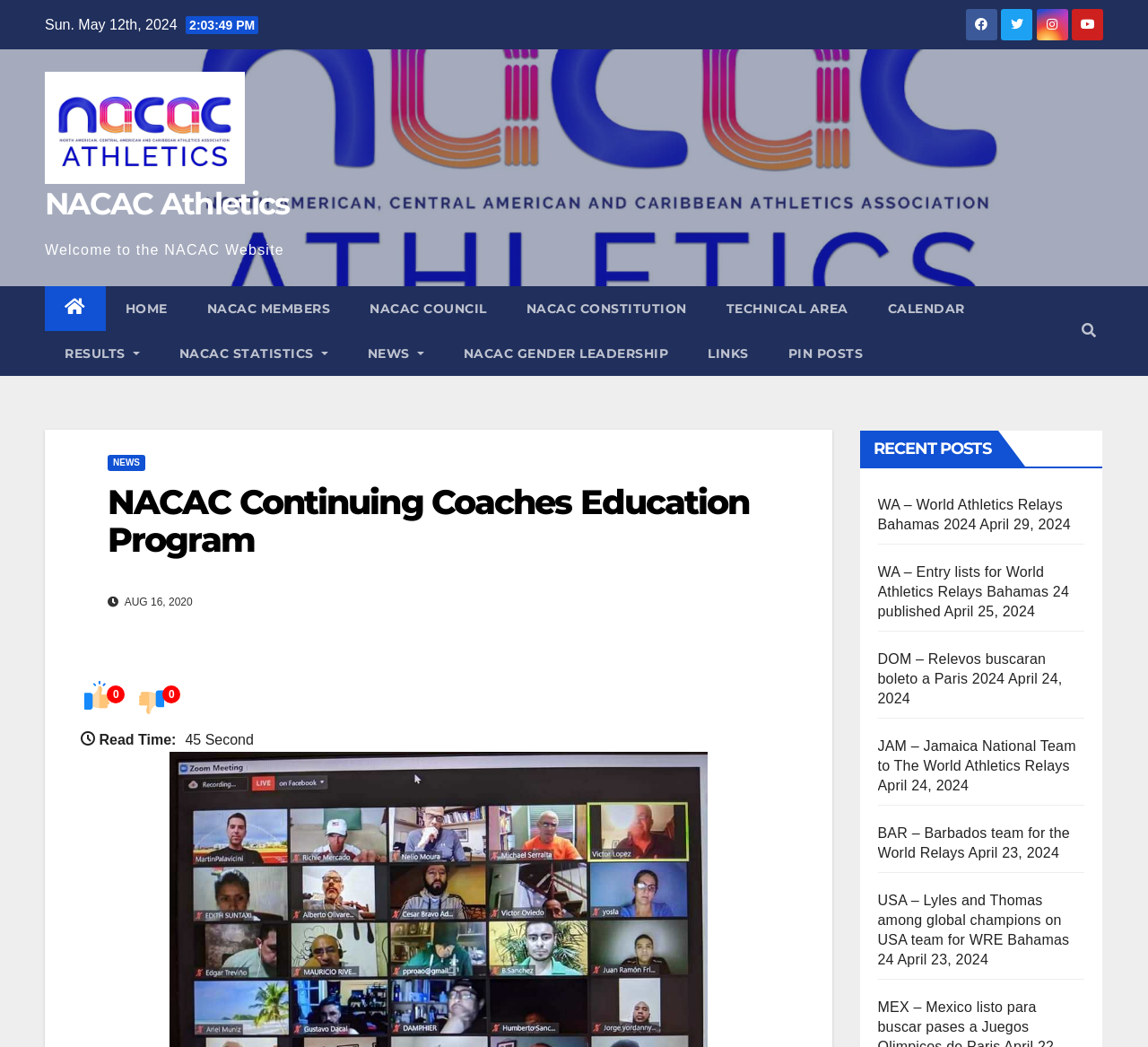Please determine the bounding box coordinates for the element that should be clicked to follow these instructions: "Click the 'See details here' link".

None